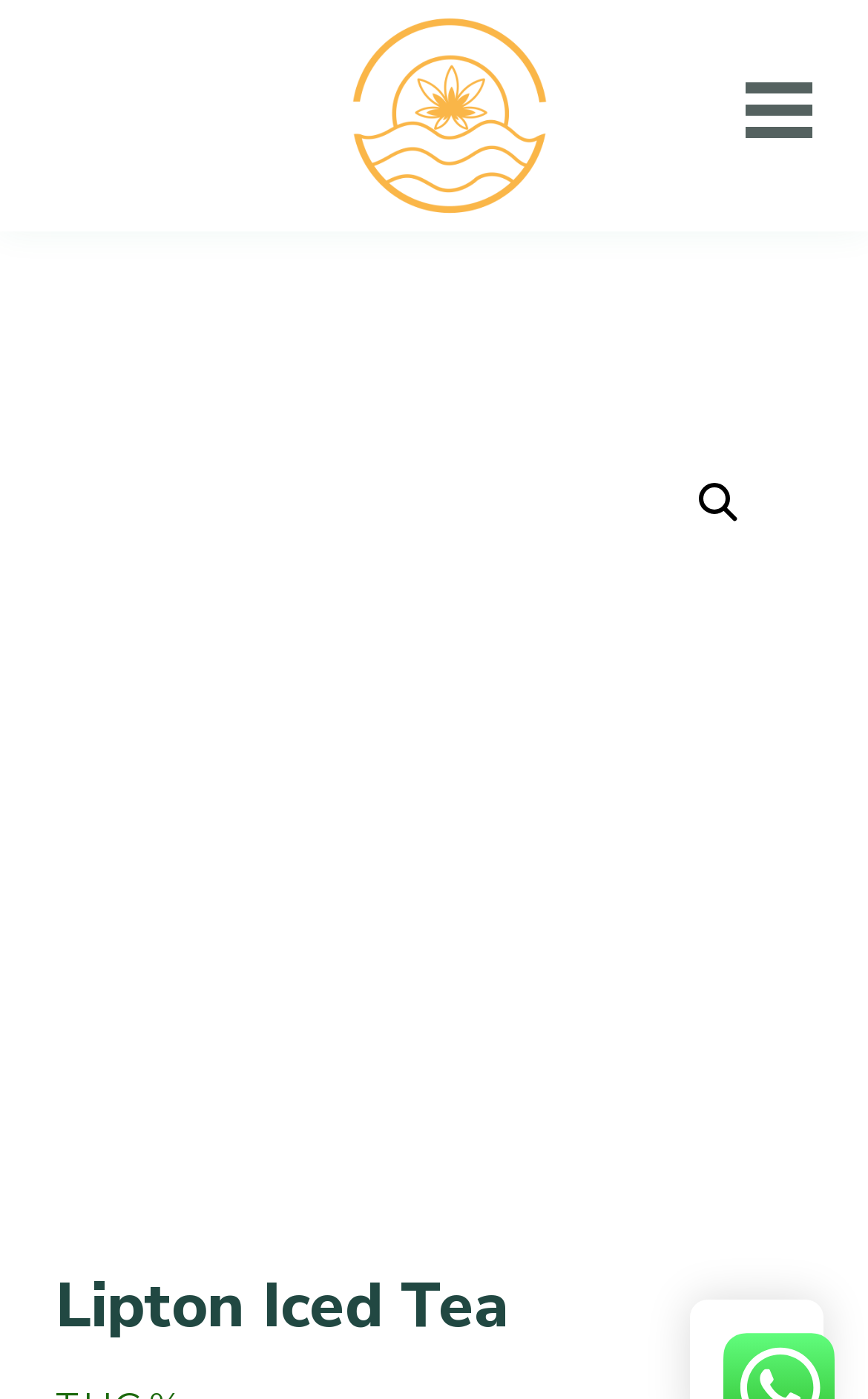Answer the following query with a single word or phrase:
What is the background image of the webpage?

Lipton Iced Tea